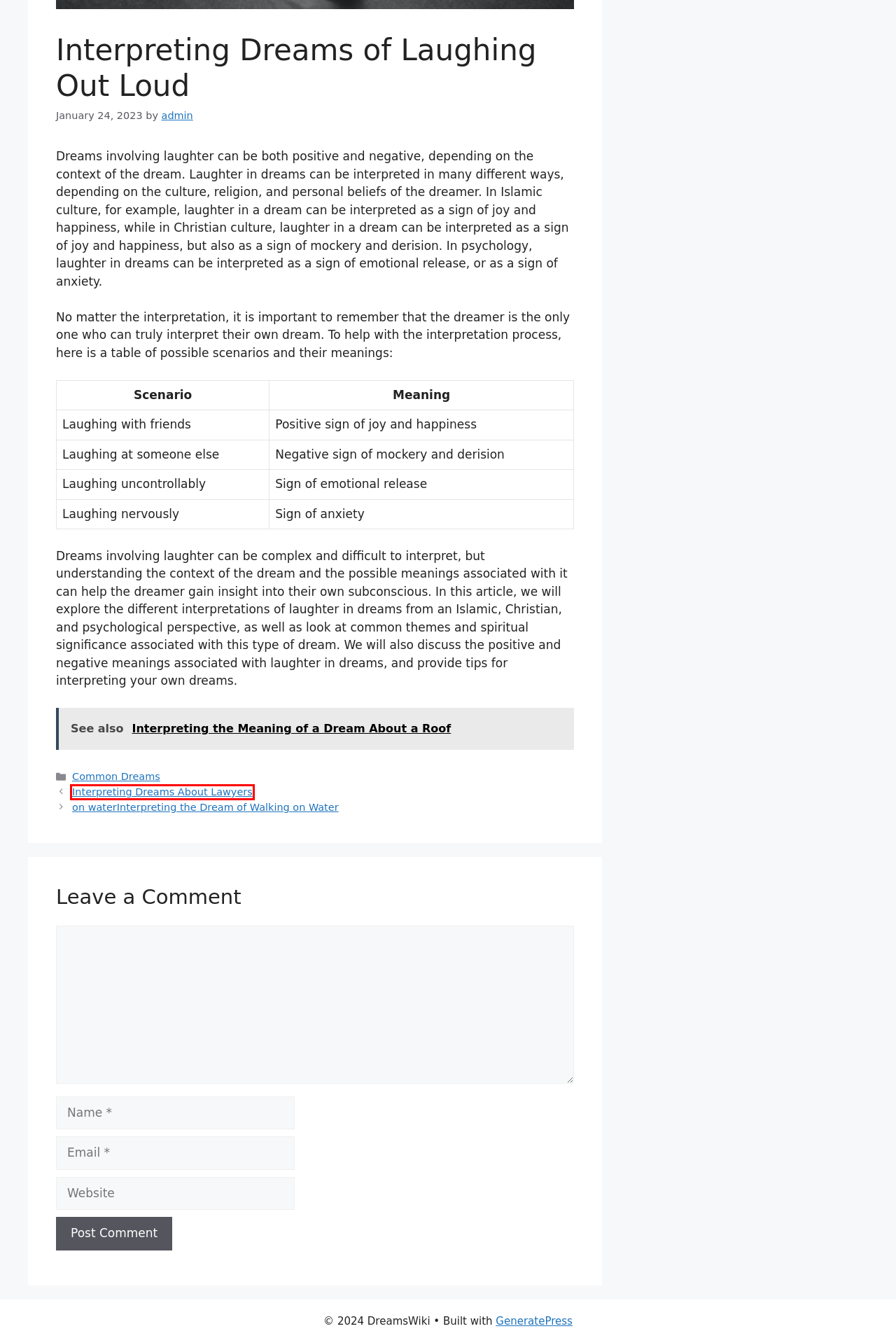Observe the screenshot of a webpage with a red bounding box highlighting an element. Choose the webpage description that accurately reflects the new page after the element within the bounding box is clicked. Here are the candidates:
A. Interpreting the Meaning of a Dream About a Roof - DreamsWiki
B. General Fruits Archives - DreamsWiki
C. Animal Dreams Archives - DreamsWiki
D. Interpreting Dreams About Lawyers - DreamsWiki
E. GeneratePress - The perfect foundation for your WordPress website.
F. on waterInterpreting the Dream of Walking on Water - DreamsWiki
G. Common Dreams Archives - DreamsWiki
H. DreamsWiki - Dreams Meanings And Interpretation

D